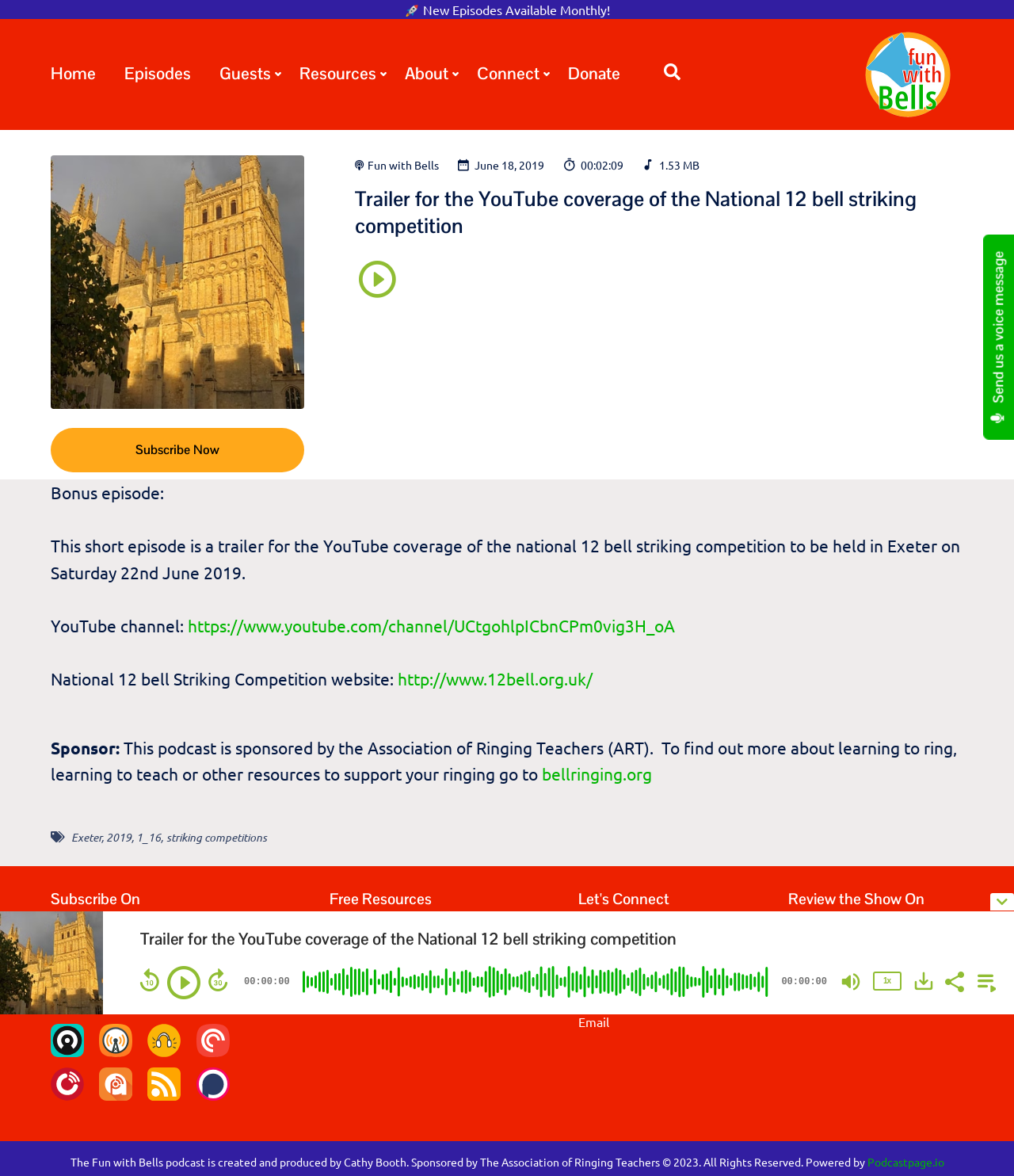What is the duration of the episode?
Please give a detailed and elaborate explanation in response to the question.

I found the answer by looking at the generic element with the text 'Episode Duration' and its corresponding StaticText element with the duration '00:02:09'.